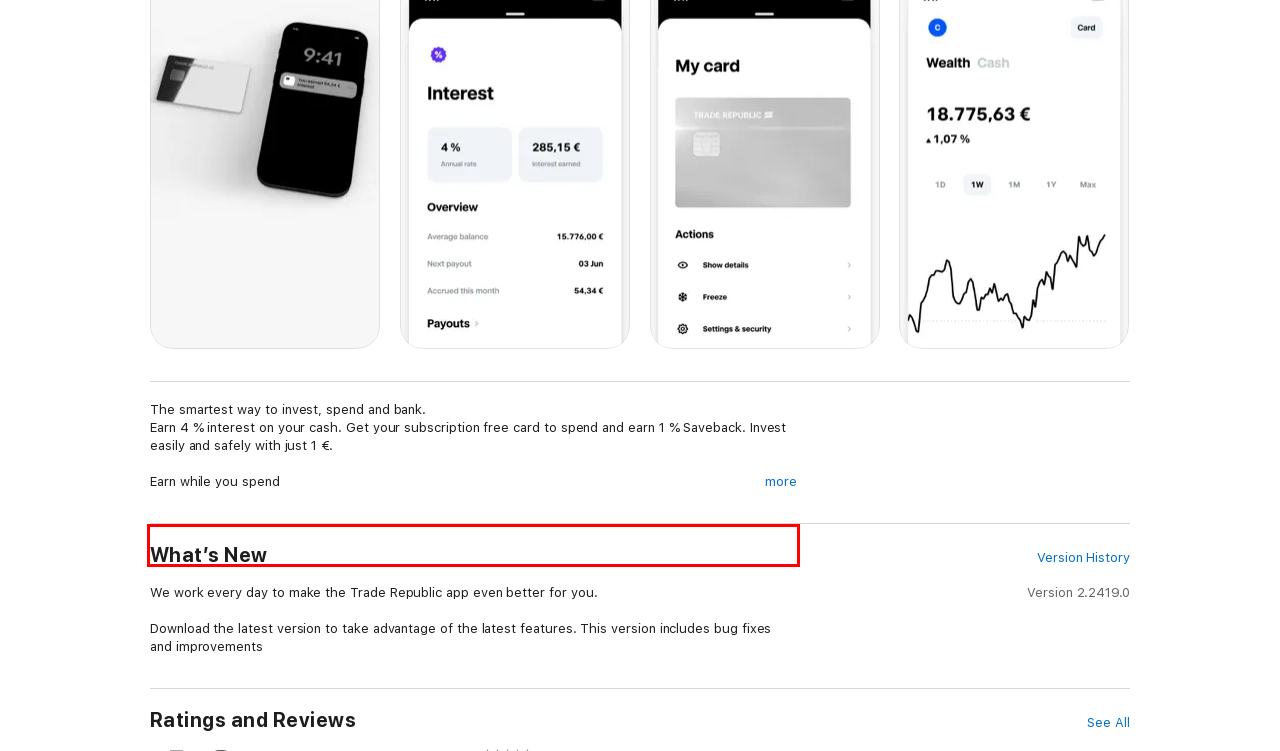Identify and transcribe the text content enclosed by the red bounding box in the given screenshot.

- Earn 1 % Saveback on card spending into your savings plan. You can earn Saveback on up to 1,500 € in monthly spending. To qualify, invest at least 50 € monthly in savings plans.